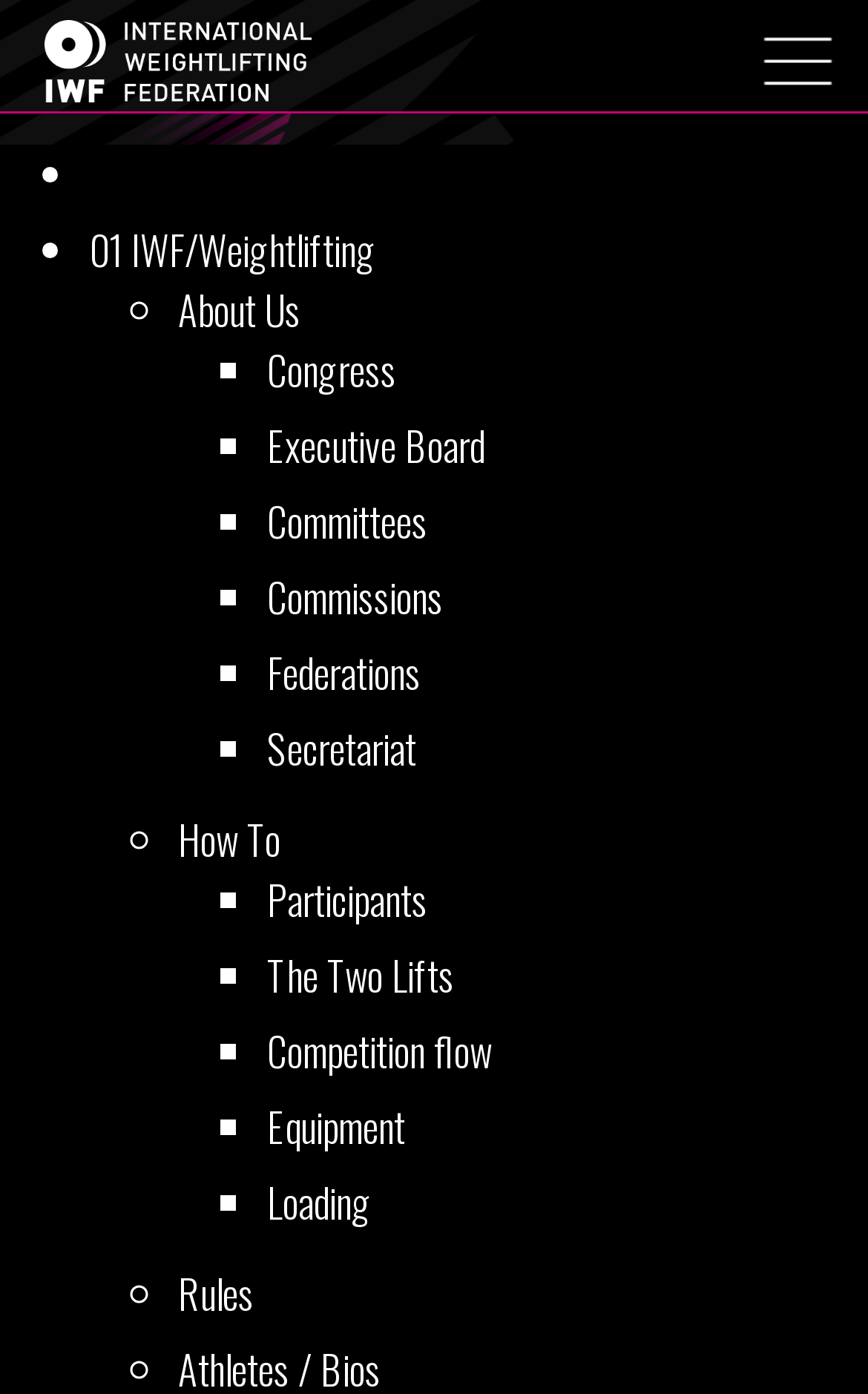What is the name of the organization mentioned on this webpage?
Look at the image and respond with a one-word or short-phrase answer.

International Weightlifting Federation